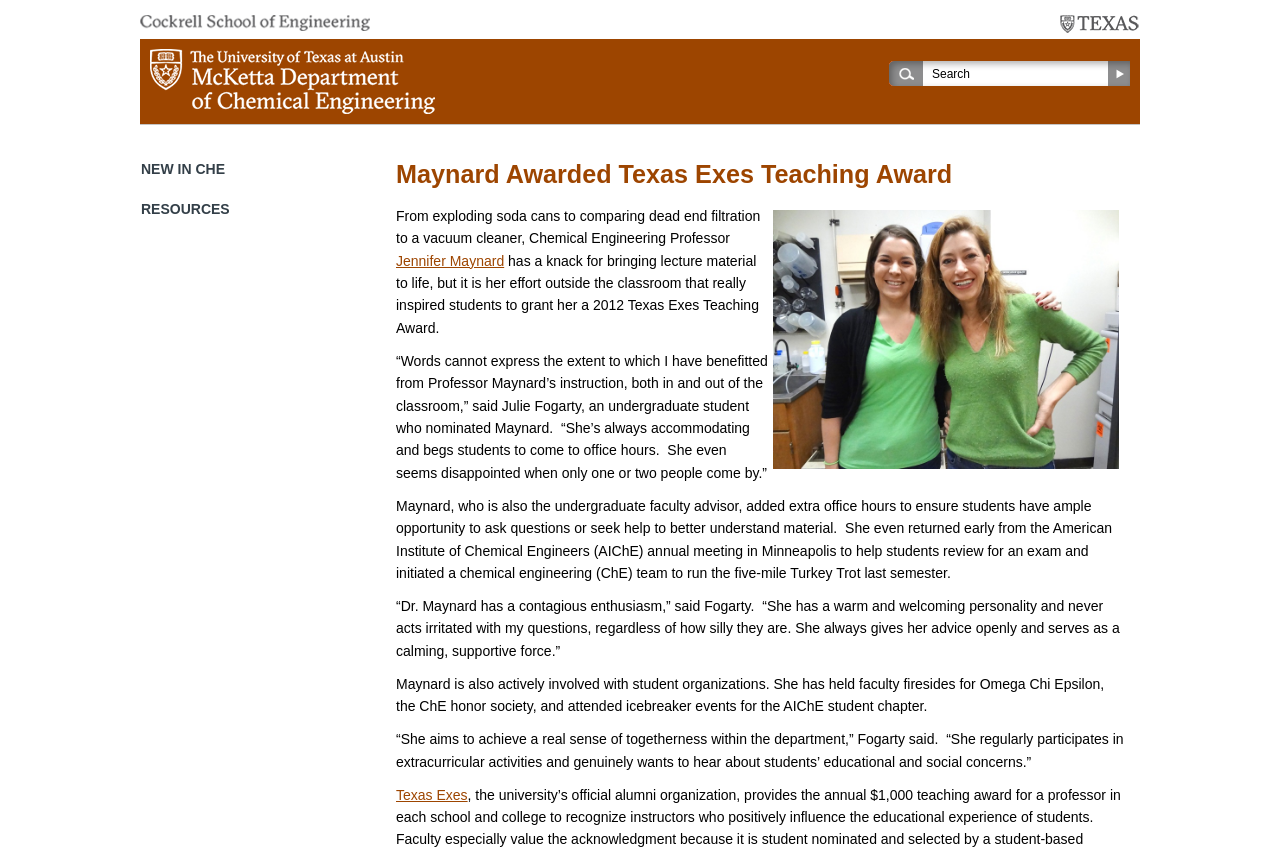Locate the UI element described as follows: "parent_node: Search:". Return the bounding box coordinates as four float numbers between 0 and 1 in the order [left, top, right, bottom].

[0.117, 0.057, 0.34, 0.134]